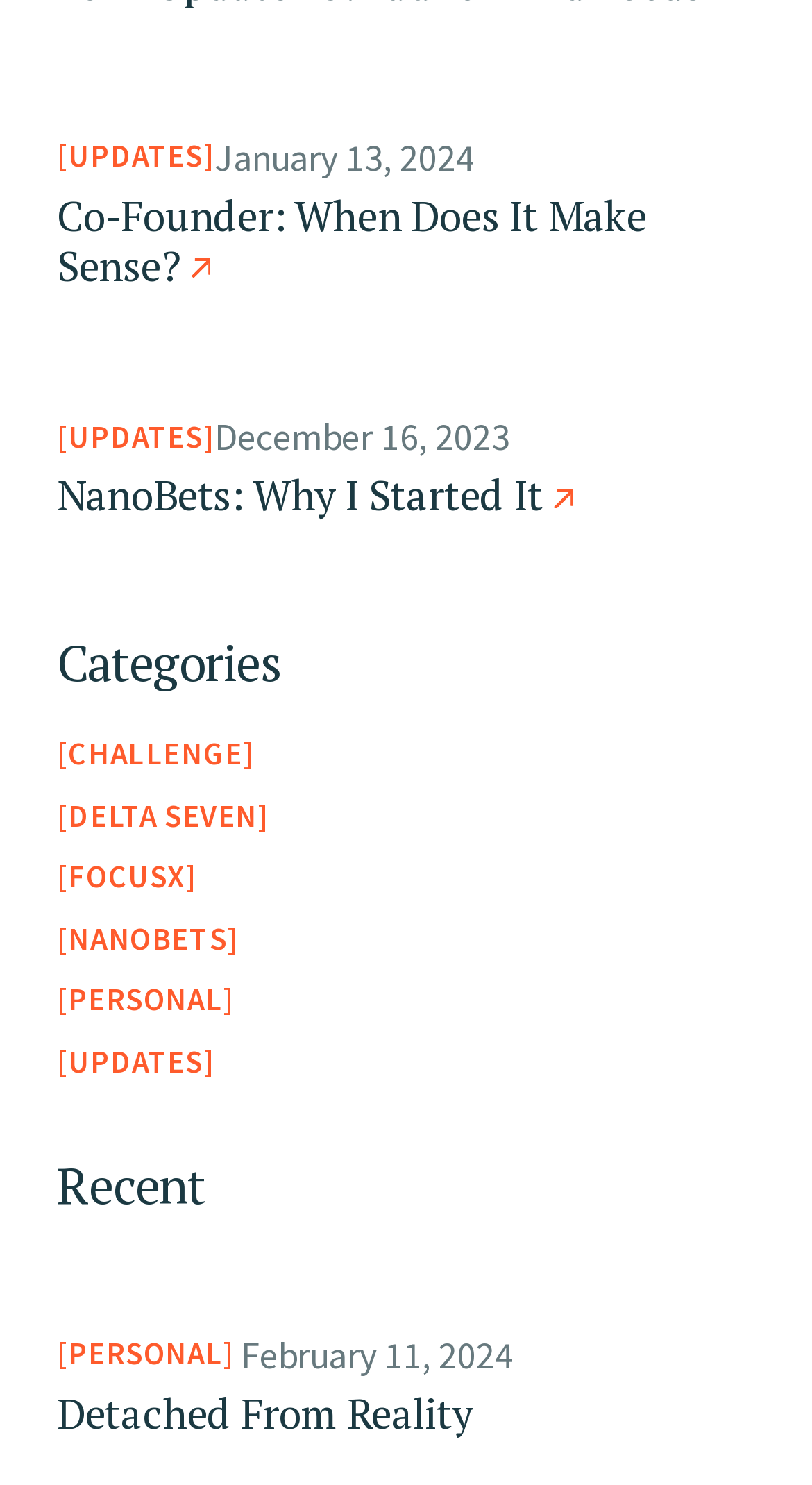Using floating point numbers between 0 and 1, provide the bounding box coordinates in the format (top-left x, top-left y, bottom-right x, bottom-right y). Locate the UI element described here: Updates

[0.07, 0.279, 0.264, 0.31]